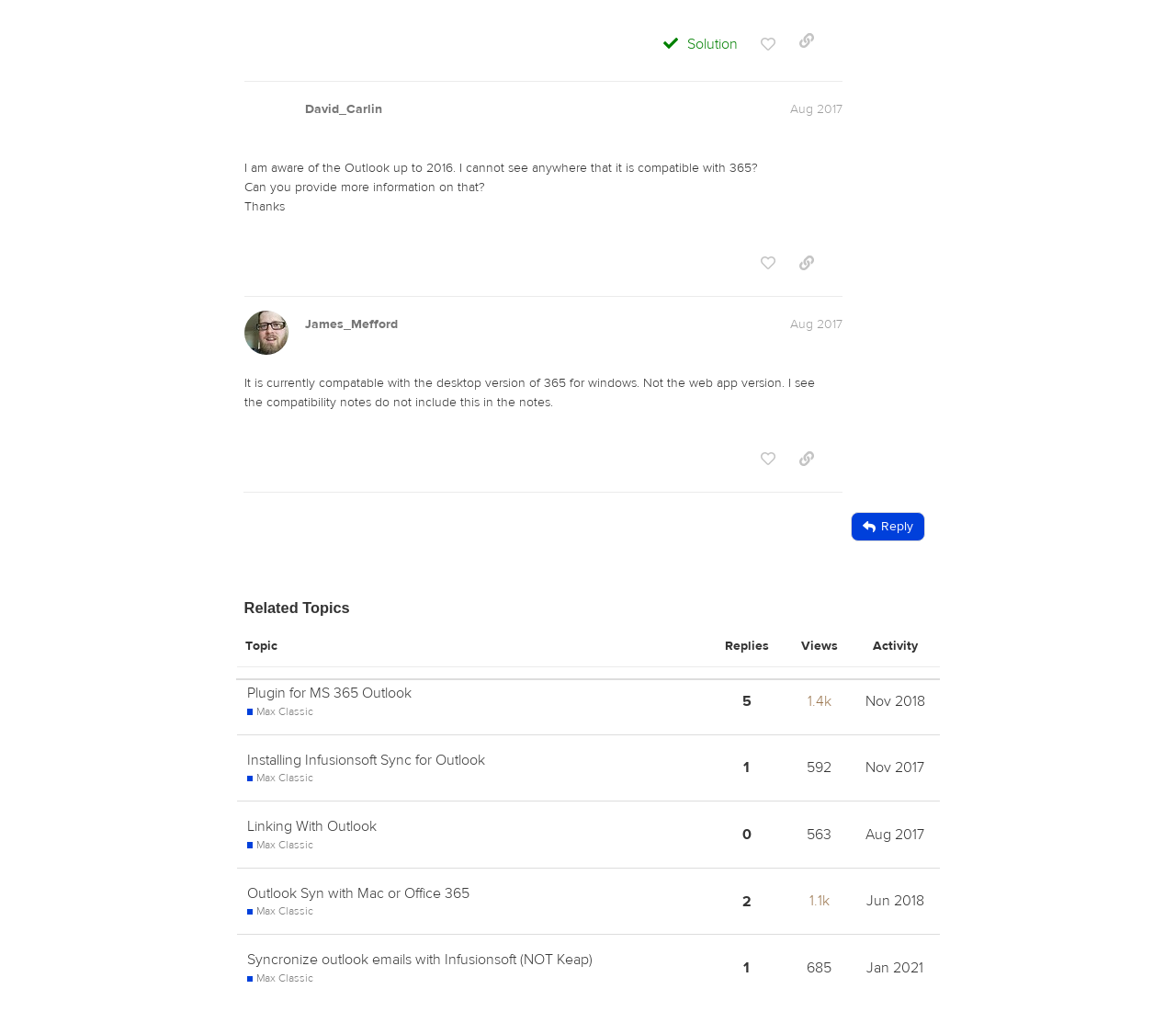How many replies does the topic 'Plugin for MS 365 Outlook Max Classic' have?
Offer a detailed and full explanation in response to the question.

I found the answer by examining the related topics table, where the topic 'Plugin for MS 365 Outlook Max Classic' has a gridcell 'This topic has 5 replies'.